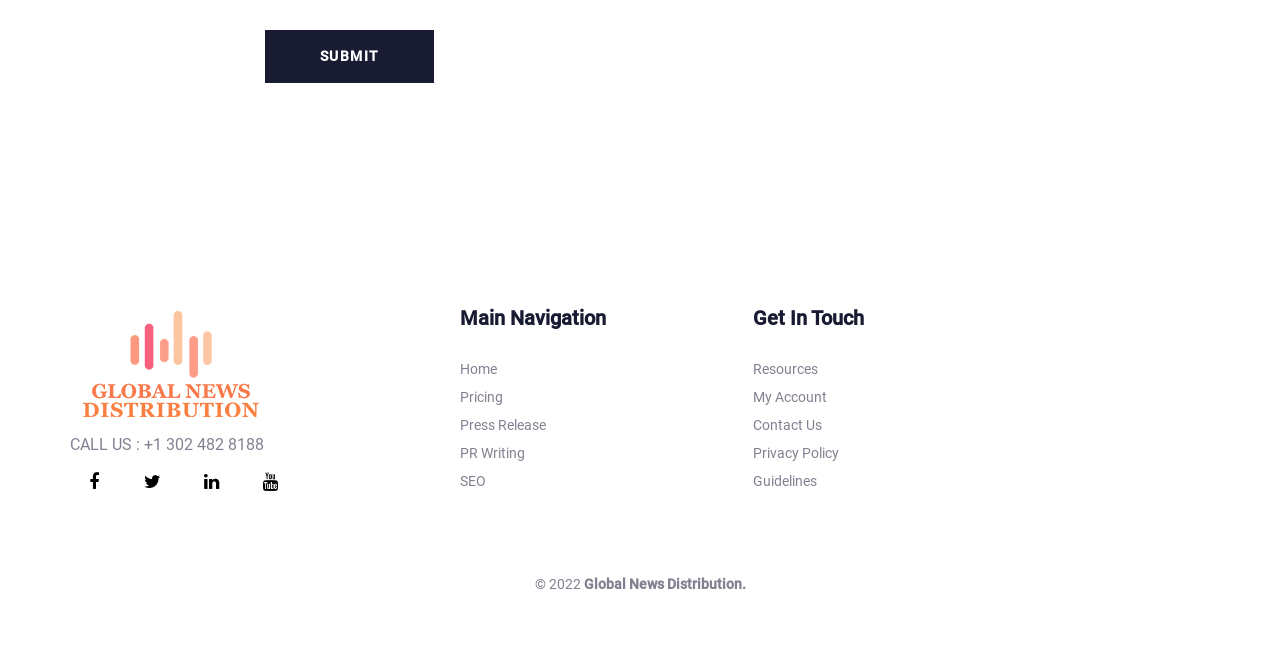Answer the question below with a single word or a brief phrase: 
What is the company slogan?

Global News Distribution.